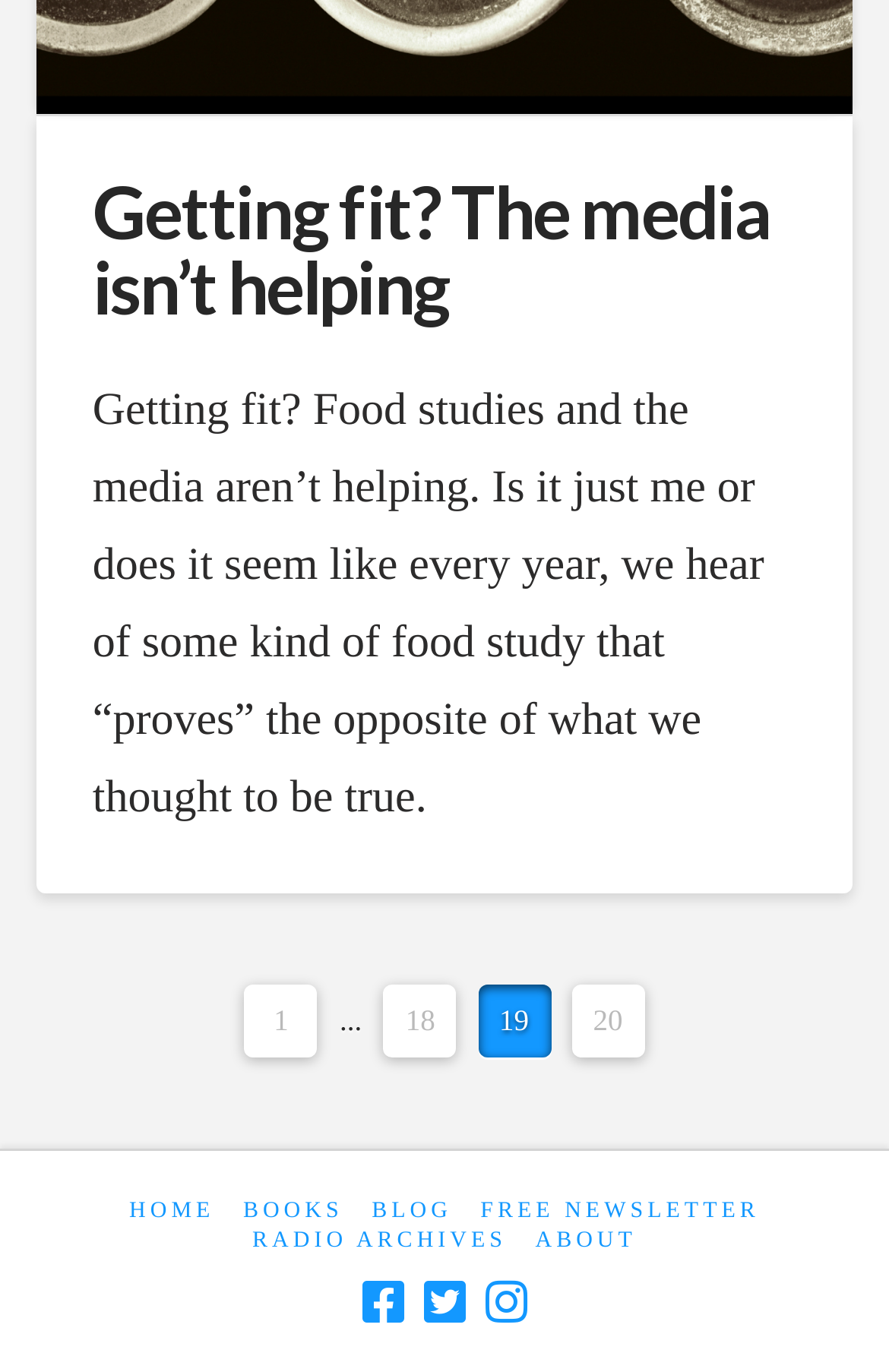Locate the bounding box coordinates of the area to click to fulfill this instruction: "follow on Facebook". The bounding box should be presented as four float numbers between 0 and 1, in the order [left, top, right, bottom].

[0.408, 0.932, 0.454, 0.967]